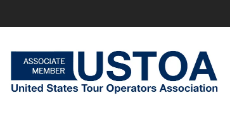Offer a meticulous description of the image.

The image prominently displays the logo of the United States Tour Operators Association (USTOA). Positioned under the designation "ASSOCIATE MEMBER," the logo serves to signify membership and affiliation with this esteemed organization, which represents a collective of respected tour operators across the United States. USTOA is dedicated to promoting high standards of excellence and trust within the travel industry, ensuring members provide exceptional service and safety in their travel offerings. This image reinforces the commitment to professionalism and reliability in the travel sector.